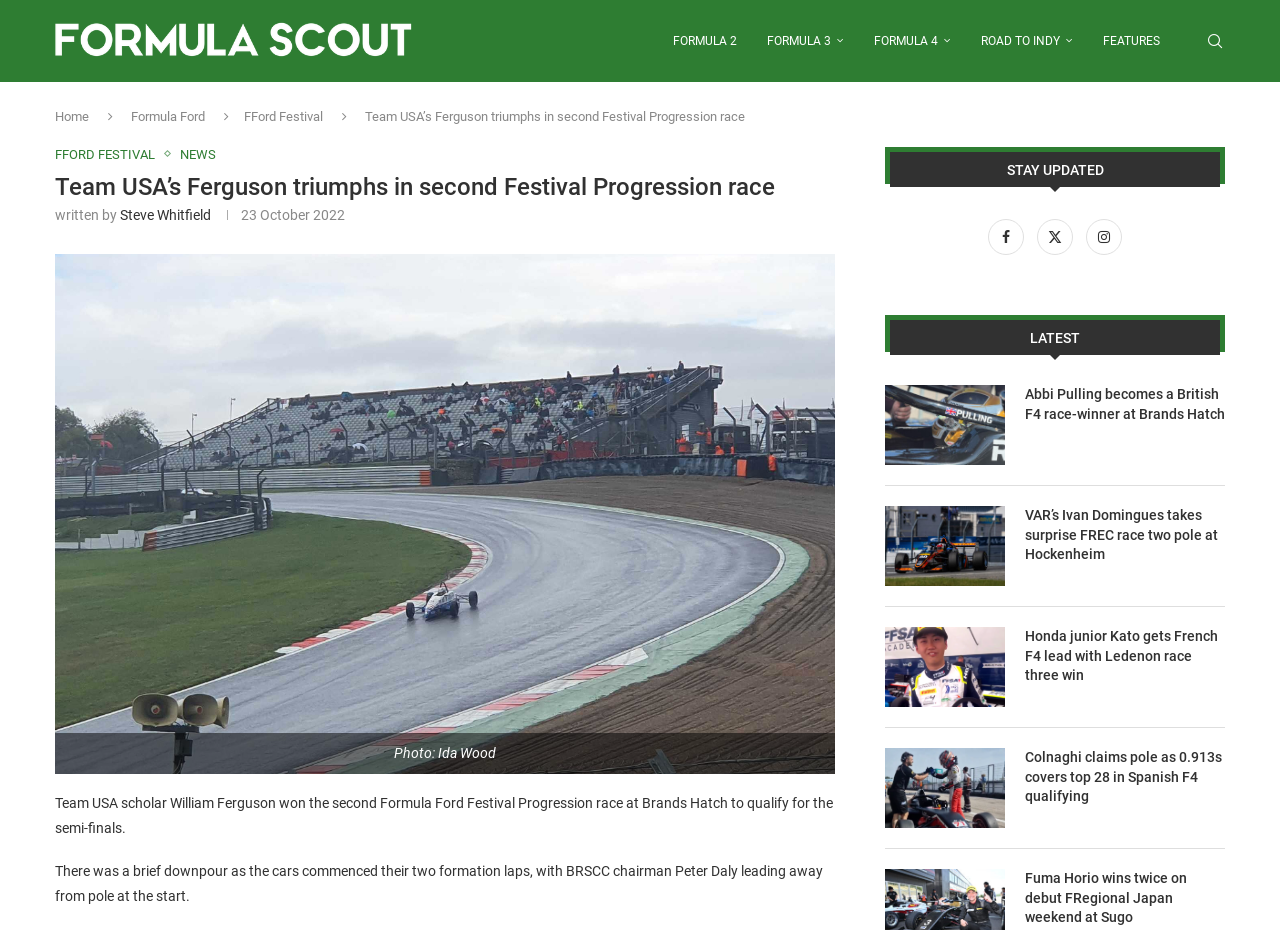Respond with a single word or phrase to the following question: What is the name of the author of the news article?

Steve Whitfield